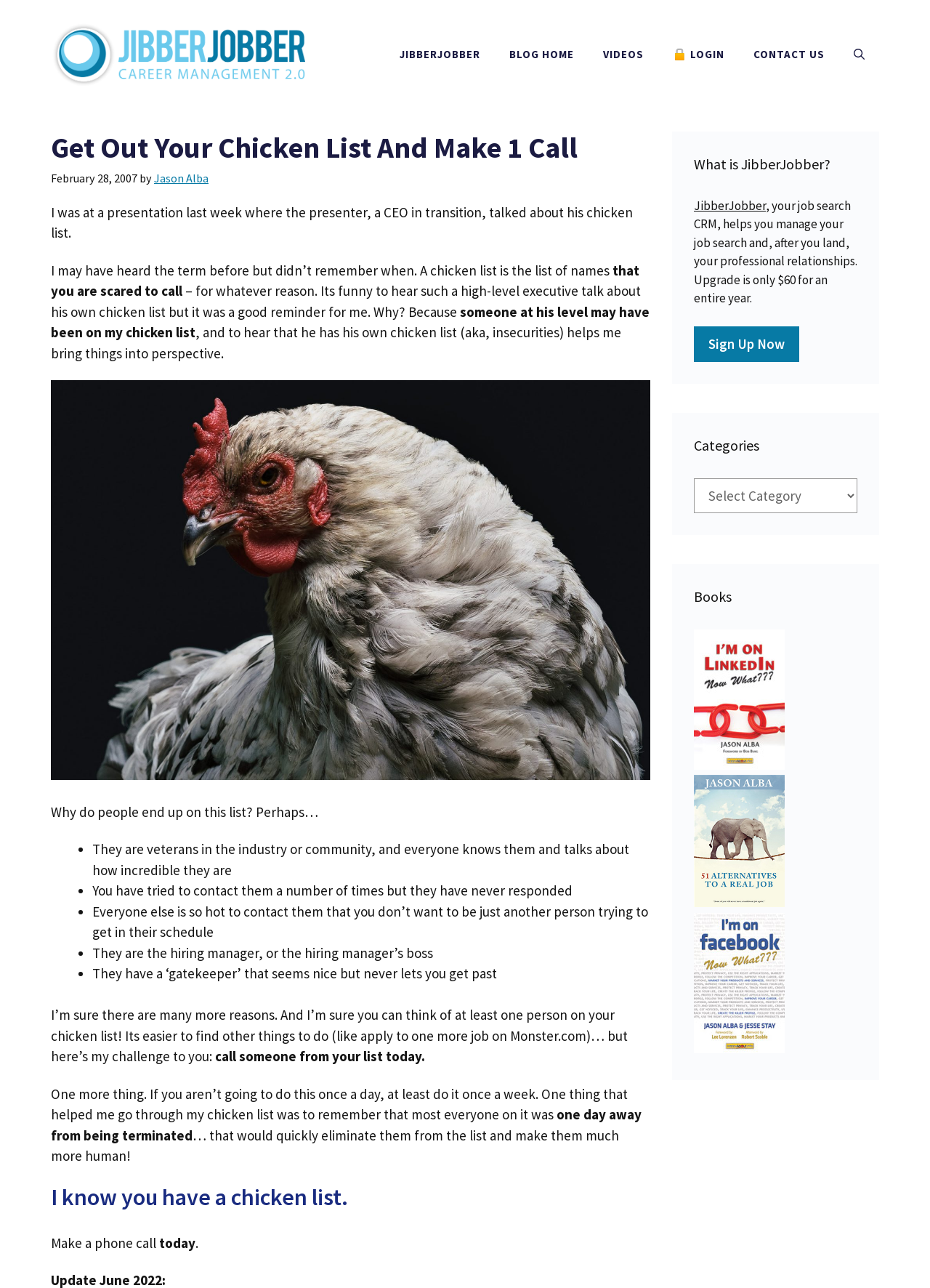Answer the following query concisely with a single word or phrase:
How many reasons are given for why people end up on the chicken list?

Four